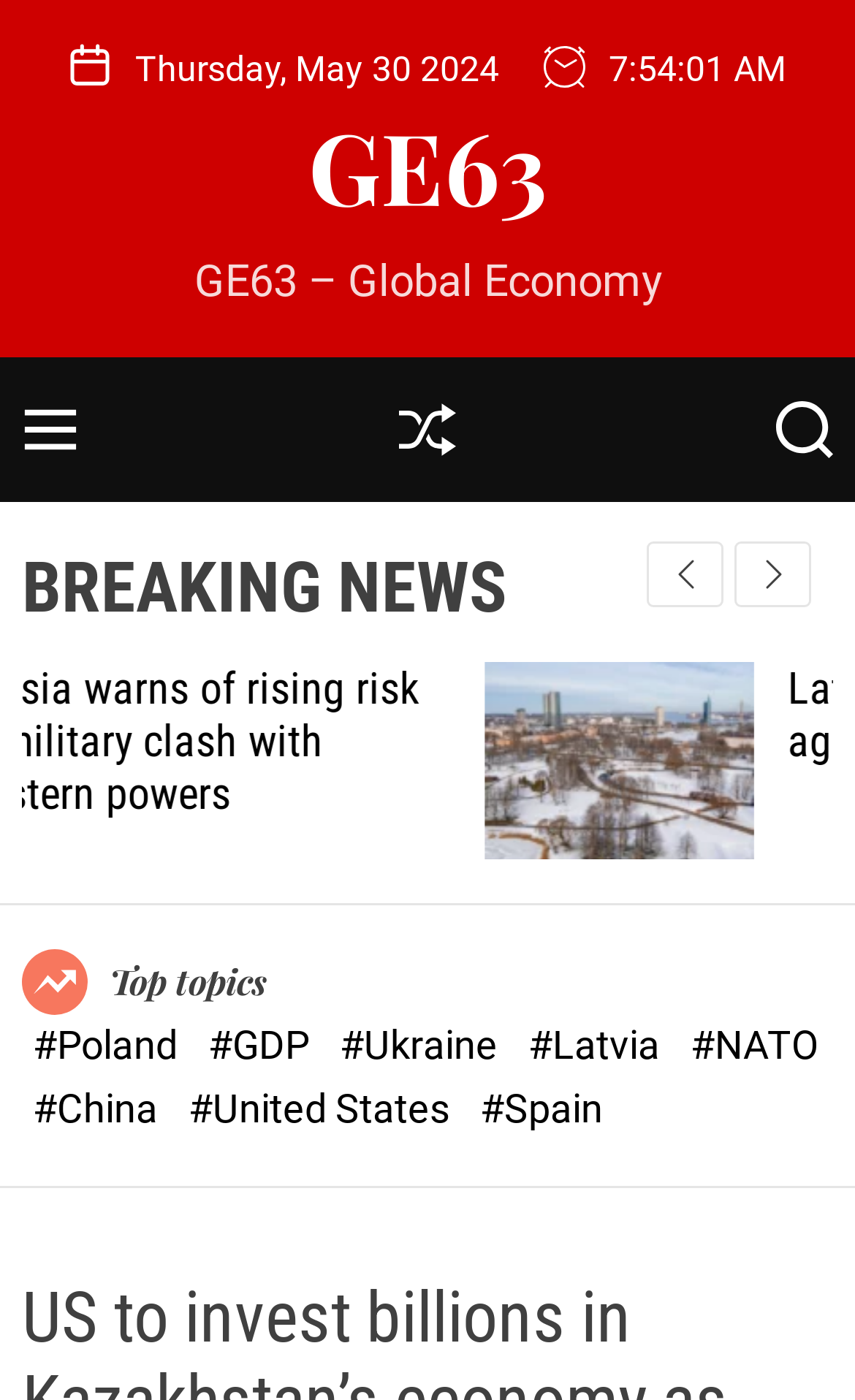How many topics are displayed? Examine the screenshot and reply using just one word or a brief phrase.

7